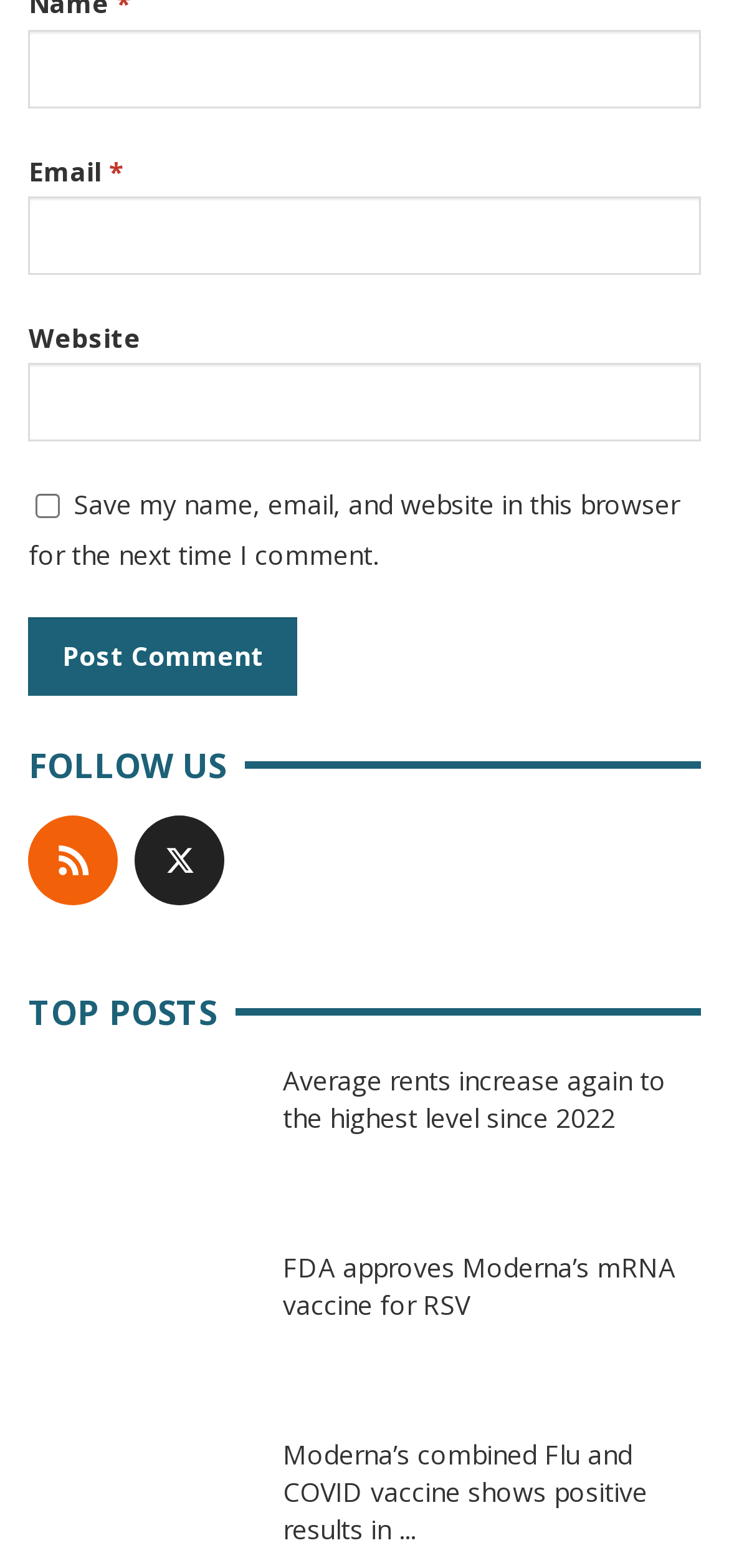Bounding box coordinates should be provided in the format (top-left x, top-left y, bottom-right x, bottom-right y) with all values between 0 and 1. Identify the bounding box for this UI element: twitter

[0.186, 0.521, 0.309, 0.578]